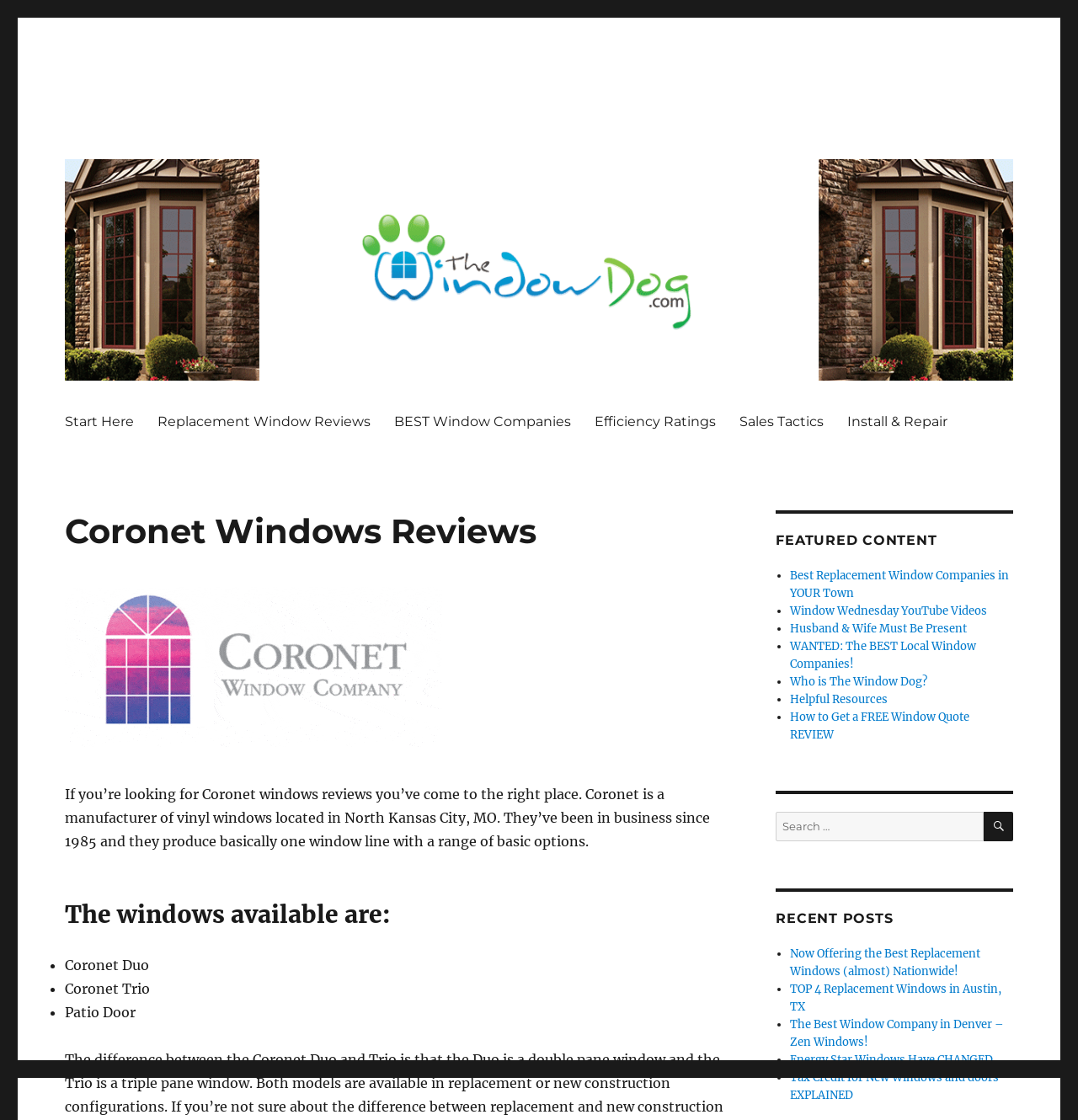Locate the bounding box coordinates of the area to click to fulfill this instruction: "Check the 'FEATURED CONTENT' section". The bounding box should be presented as four float numbers between 0 and 1, in the order [left, top, right, bottom].

[0.72, 0.474, 0.94, 0.49]